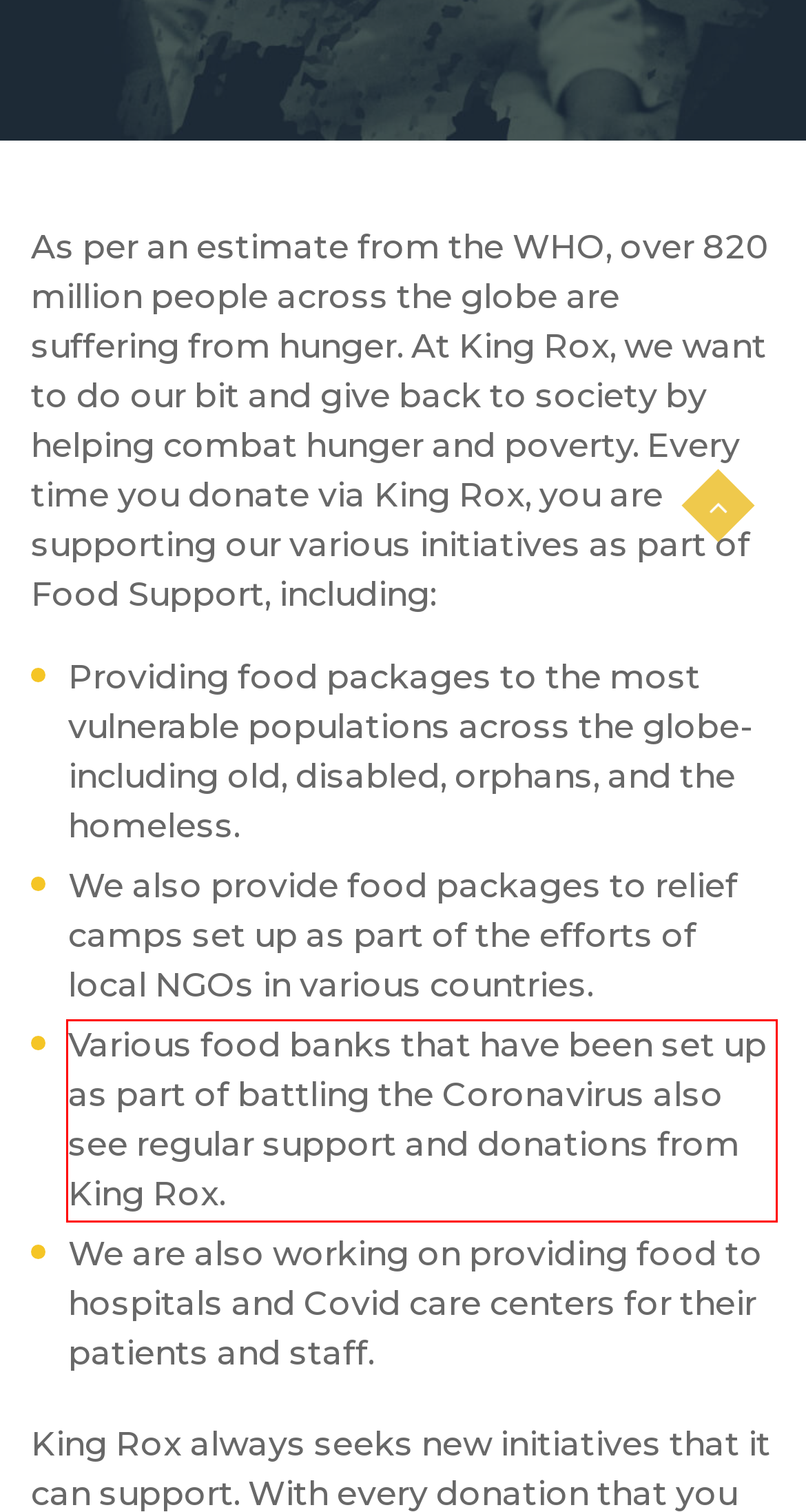Review the screenshot of the webpage and recognize the text inside the red rectangle bounding box. Provide the extracted text content.

Various food banks that have been set up as part of battling the Coronavirus also see regular support and donations from King Rox.